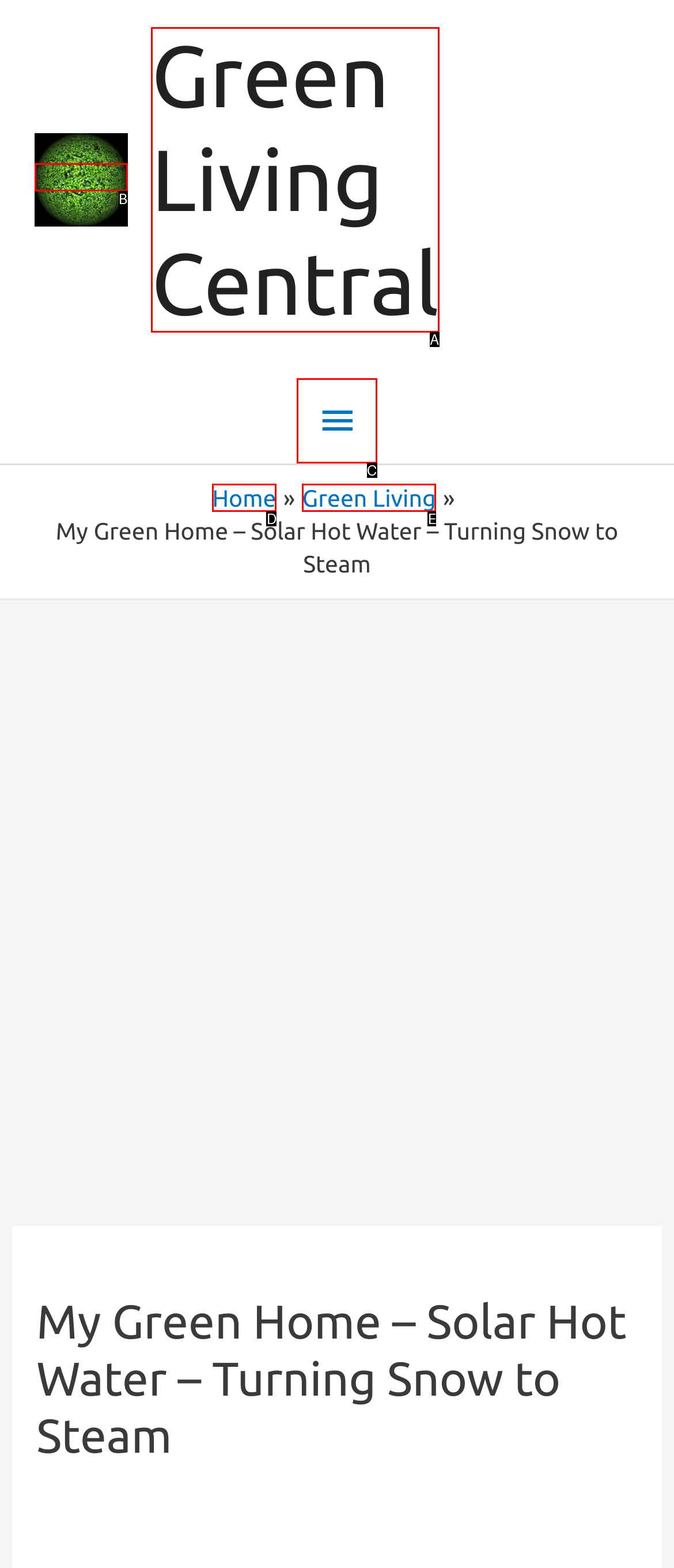Tell me the letter of the HTML element that best matches the description: Green Living from the provided options.

E